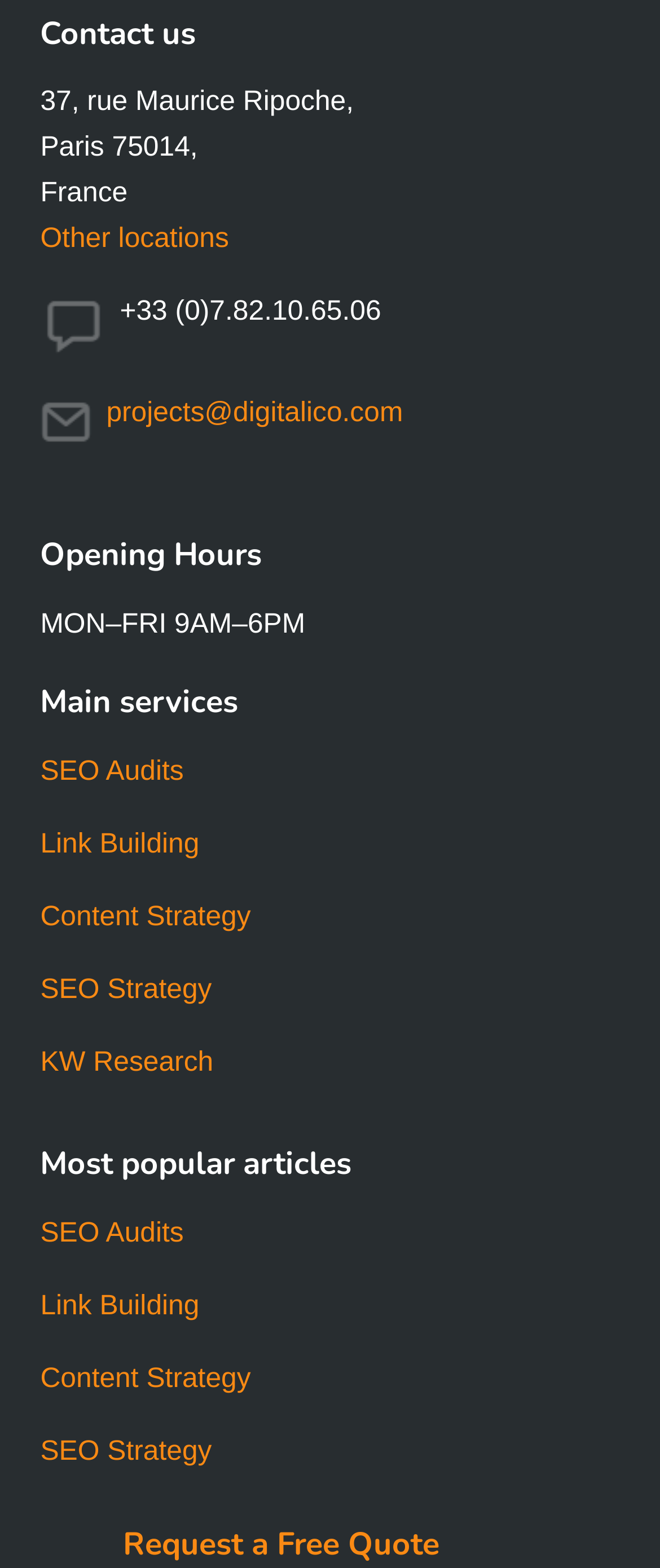Identify the bounding box coordinates of the area that should be clicked in order to complete the given instruction: "Request a Free Quote". The bounding box coordinates should be four float numbers between 0 and 1, i.e., [left, top, right, bottom].

[0.187, 0.971, 0.666, 0.999]